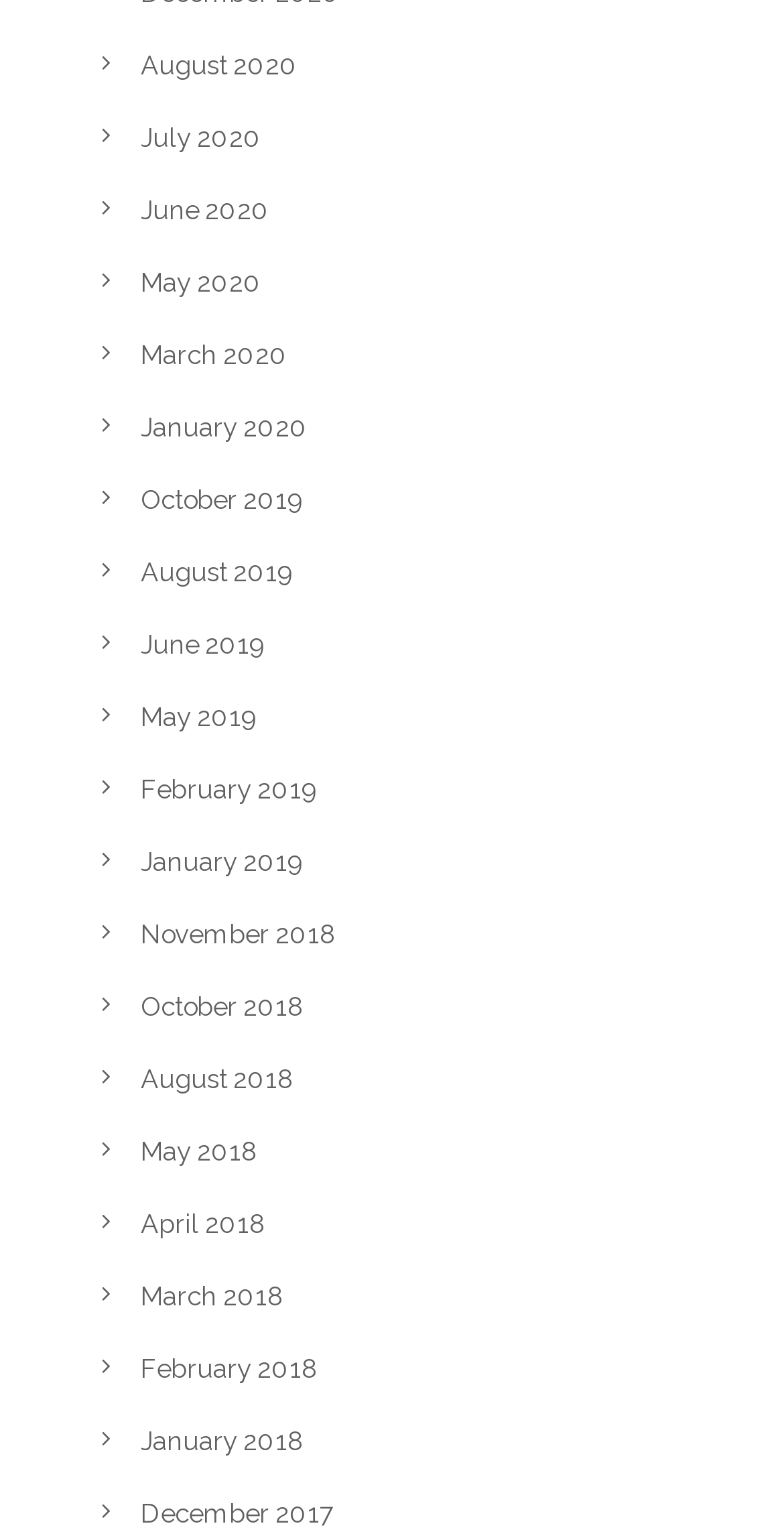Use a single word or phrase to answer this question: 
What is the earliest month listed?

January 2017